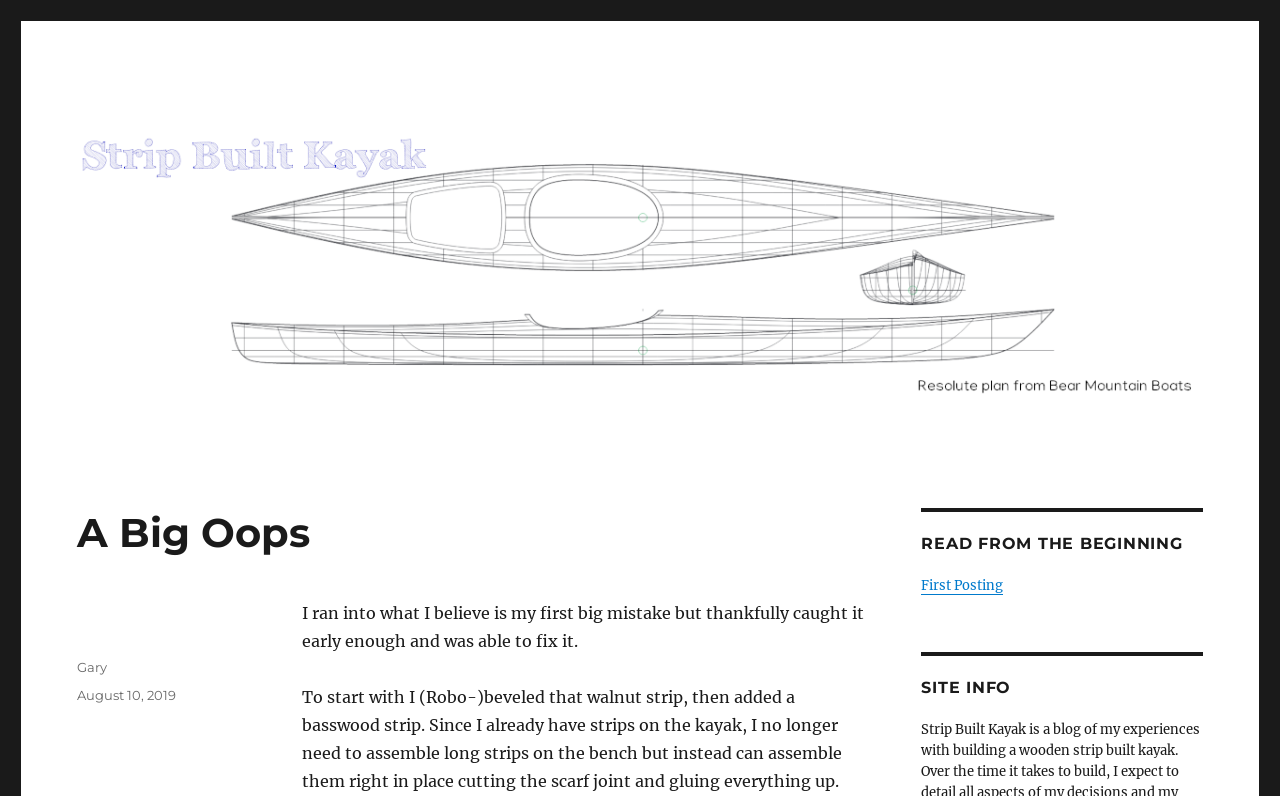Respond to the question below with a single word or phrase:
What is the date of this blog post?

August 10, 2019